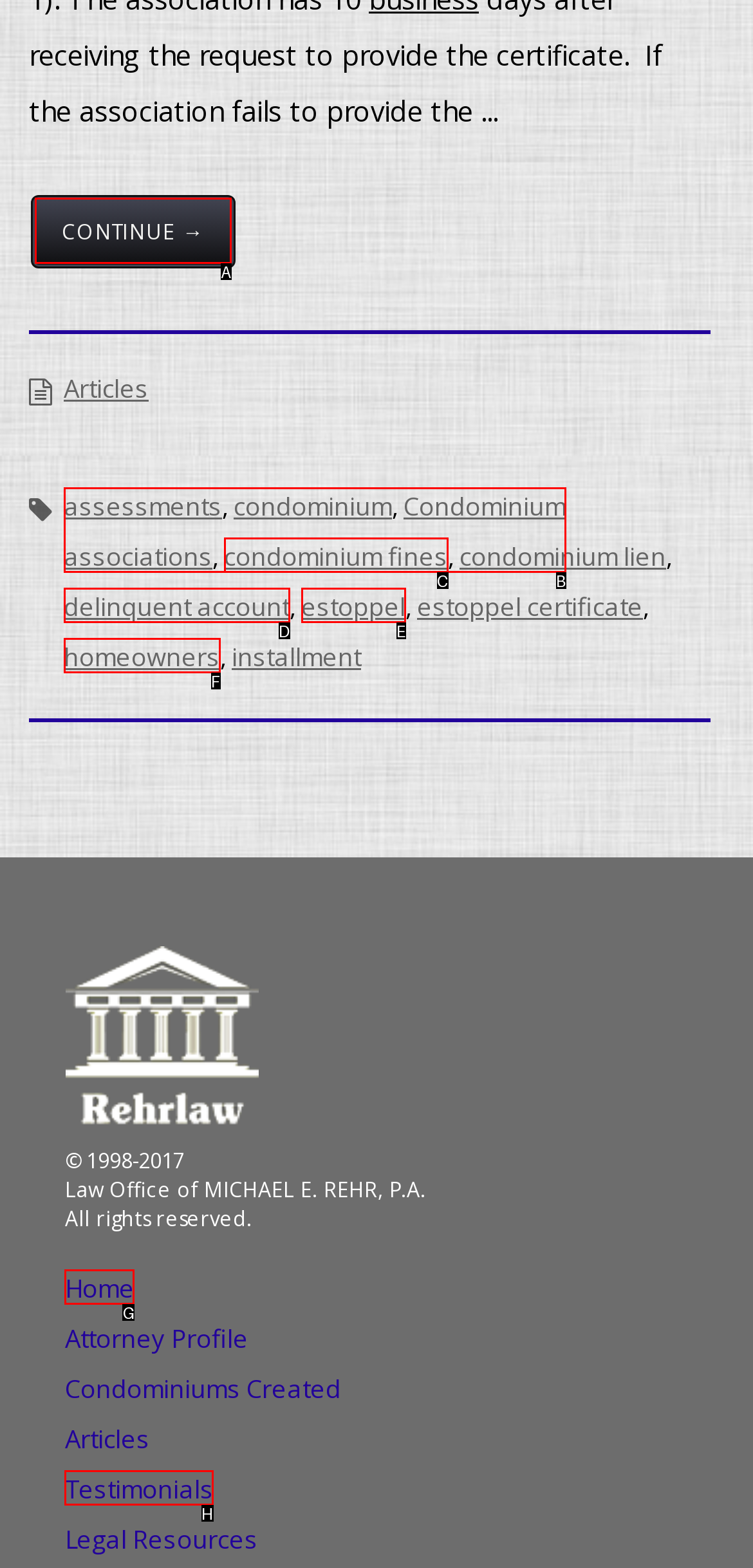Determine the letter of the element to click to accomplish this task: Read 'Testimonials'. Respond with the letter.

H